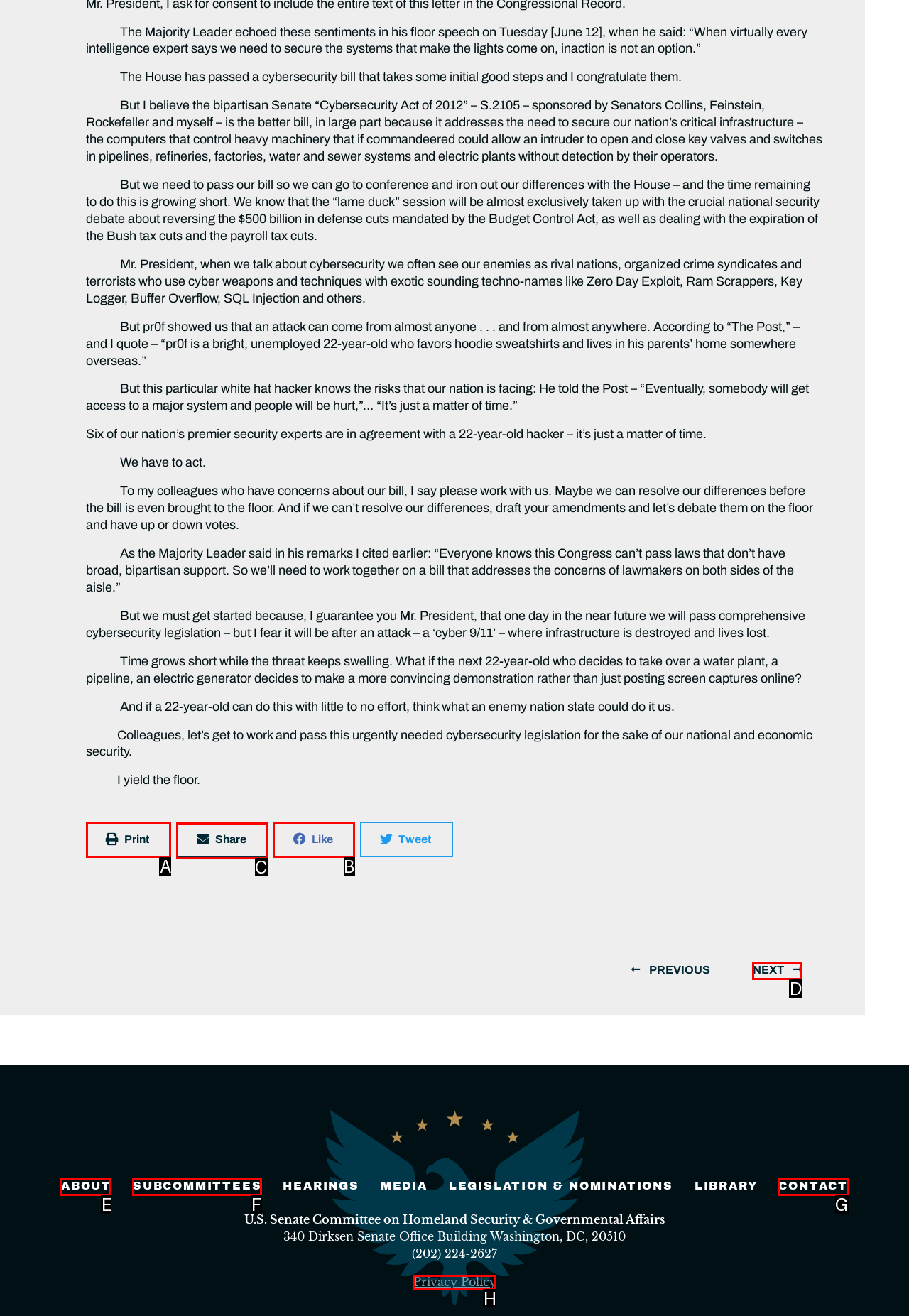From the given options, tell me which letter should be clicked to complete this task: Share on email
Answer with the letter only.

C